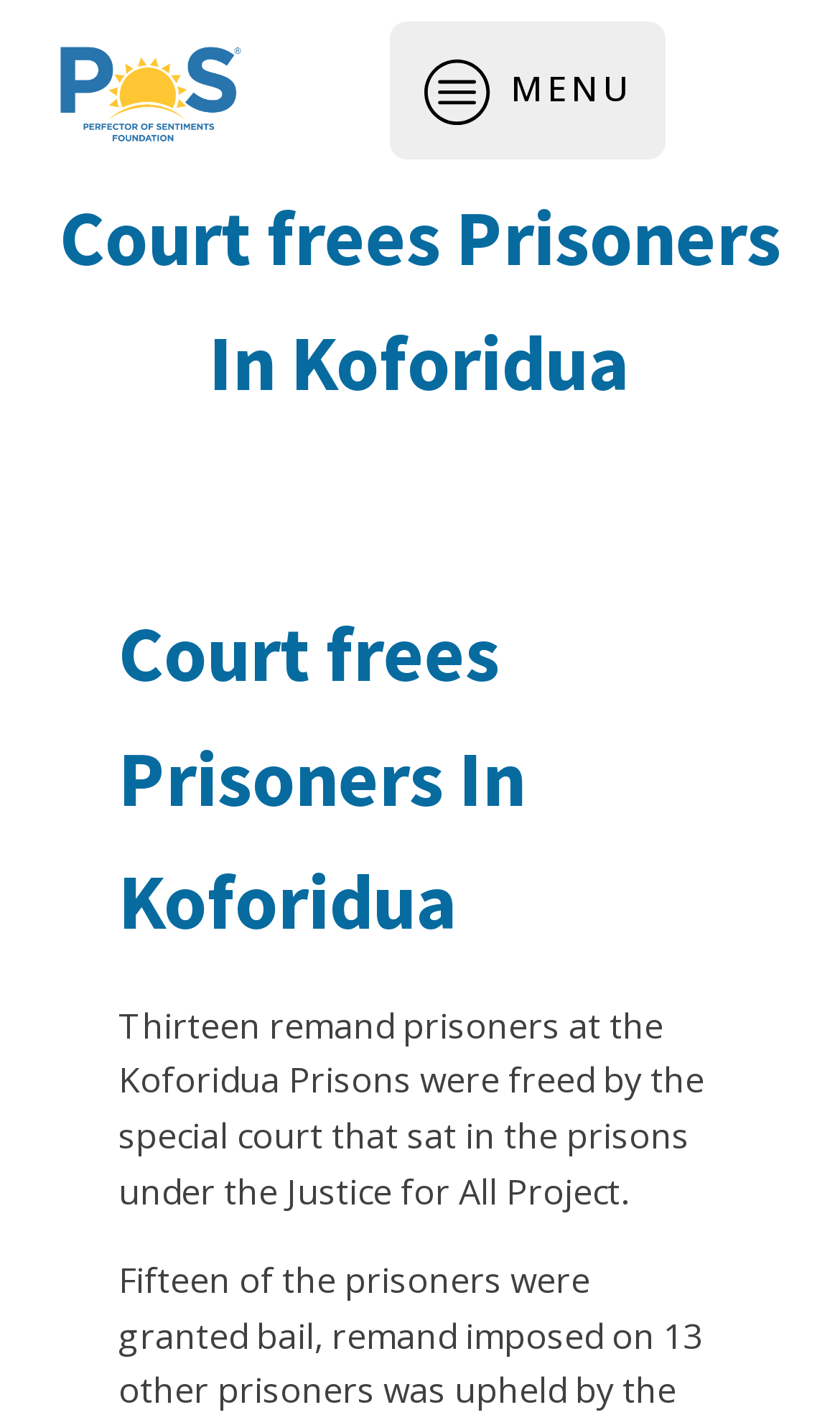What is the location of the prisons?
Provide a one-word or short-phrase answer based on the image.

Koforidua